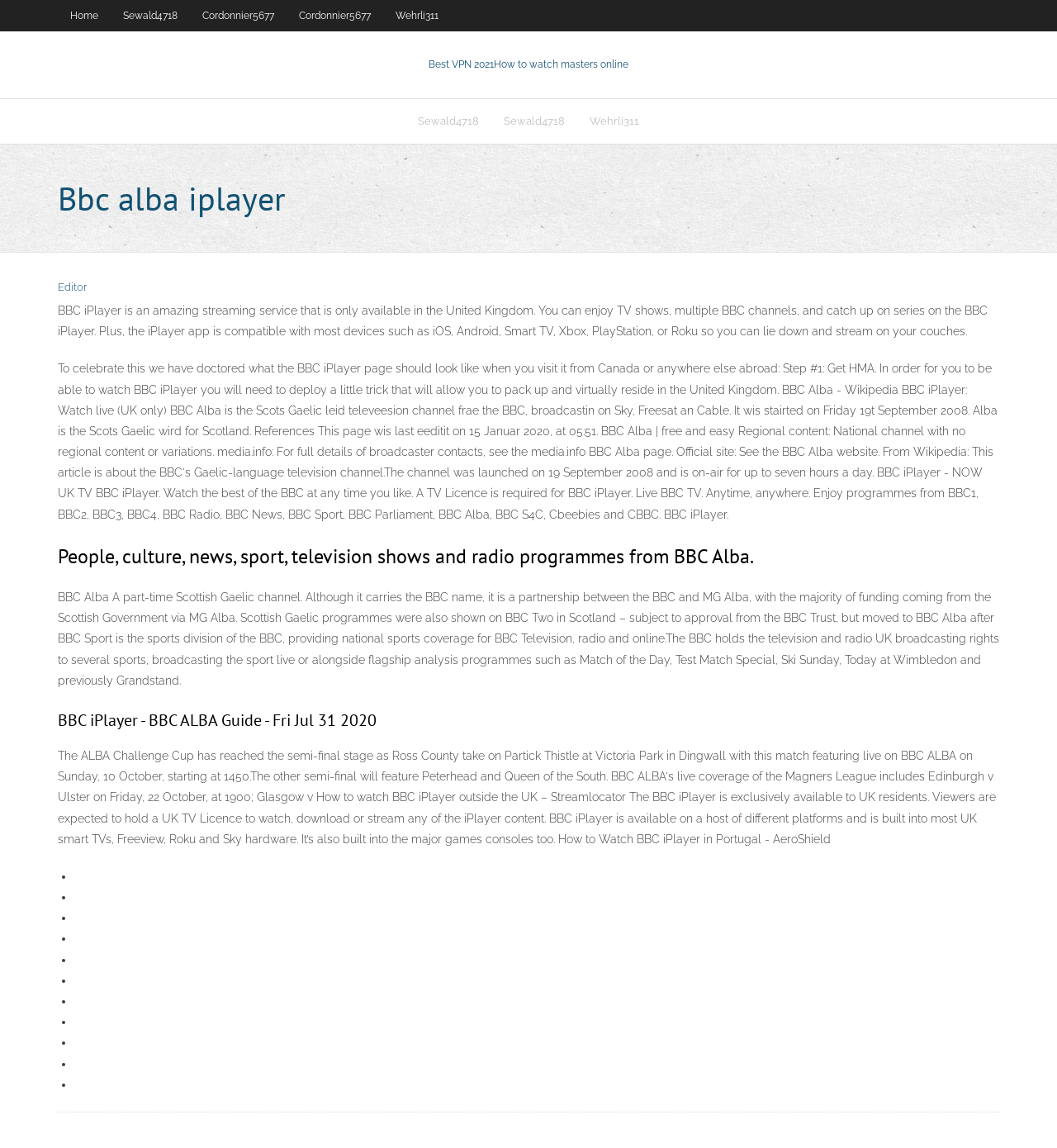Extract the main heading from the webpage content.

Bbc alba iplayer